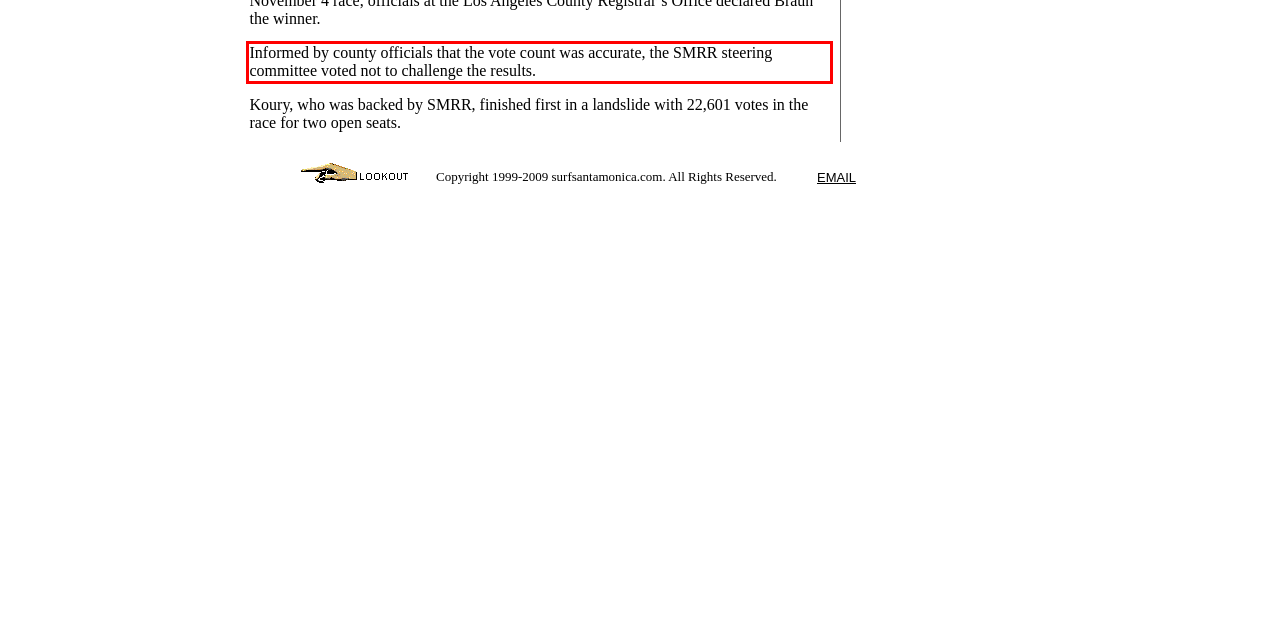Please extract the text content from the UI element enclosed by the red rectangle in the screenshot.

Informed by county officials that the vote count was accurate, the SMRR steering committee voted not to challenge the results.